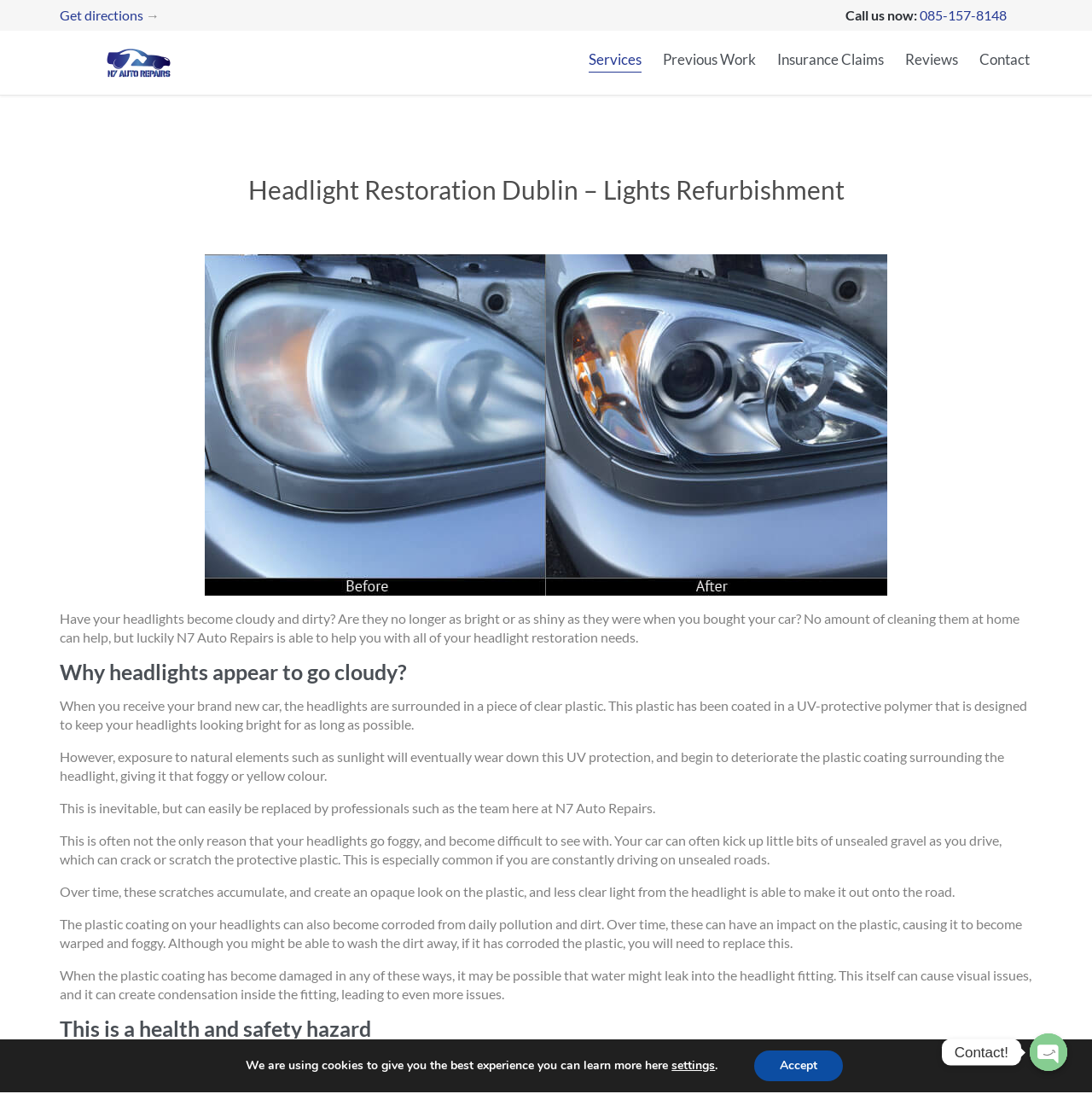What is the consequence of water leaking into the headlight fitting?
Provide a short answer using one word or a brief phrase based on the image.

Visual issues and condensation